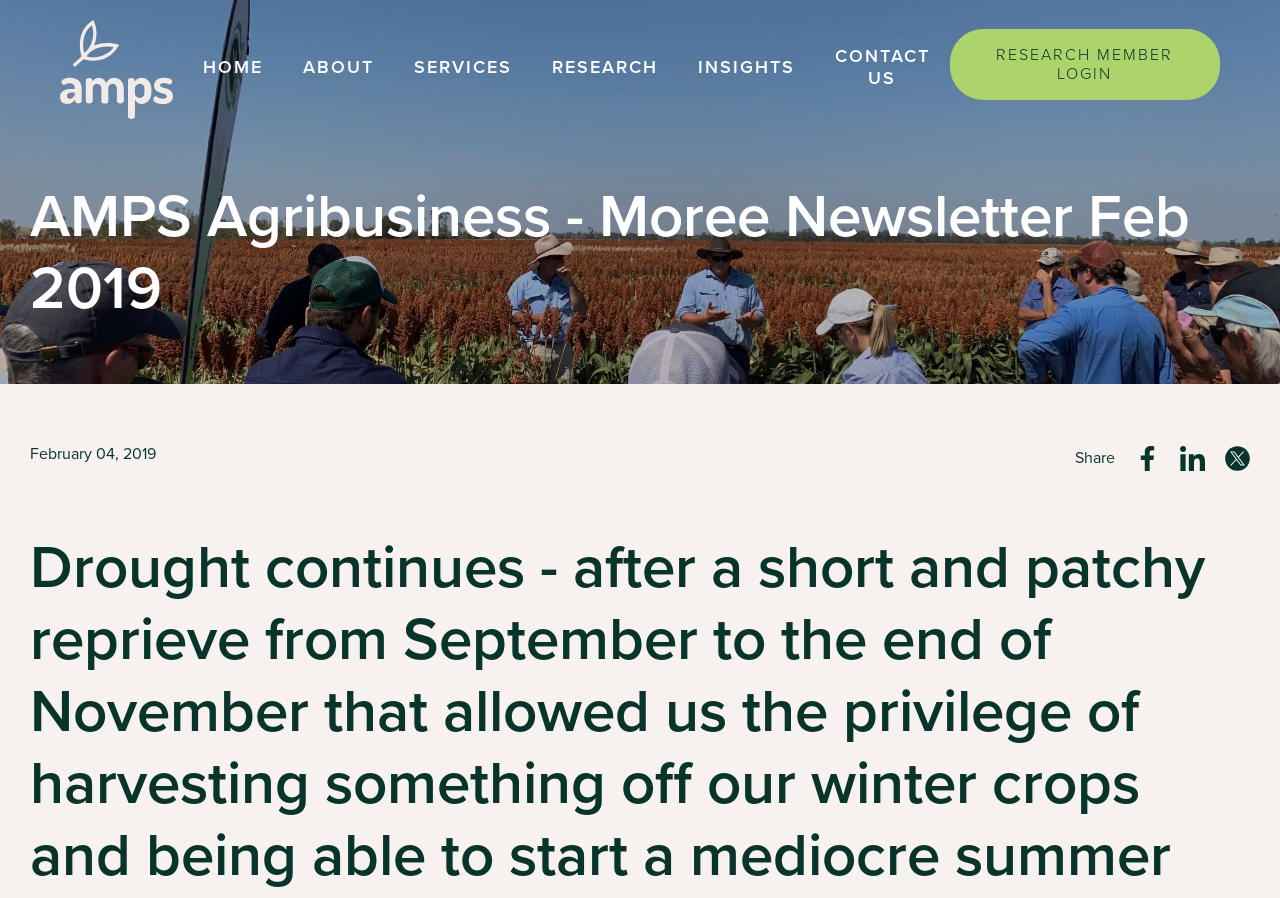Using the element description: "CONTACT US", determine the bounding box coordinates. The coordinates should be in the format [left, top, right, bottom], with values between 0 and 1.

[0.652, 0.035, 0.726, 0.12]